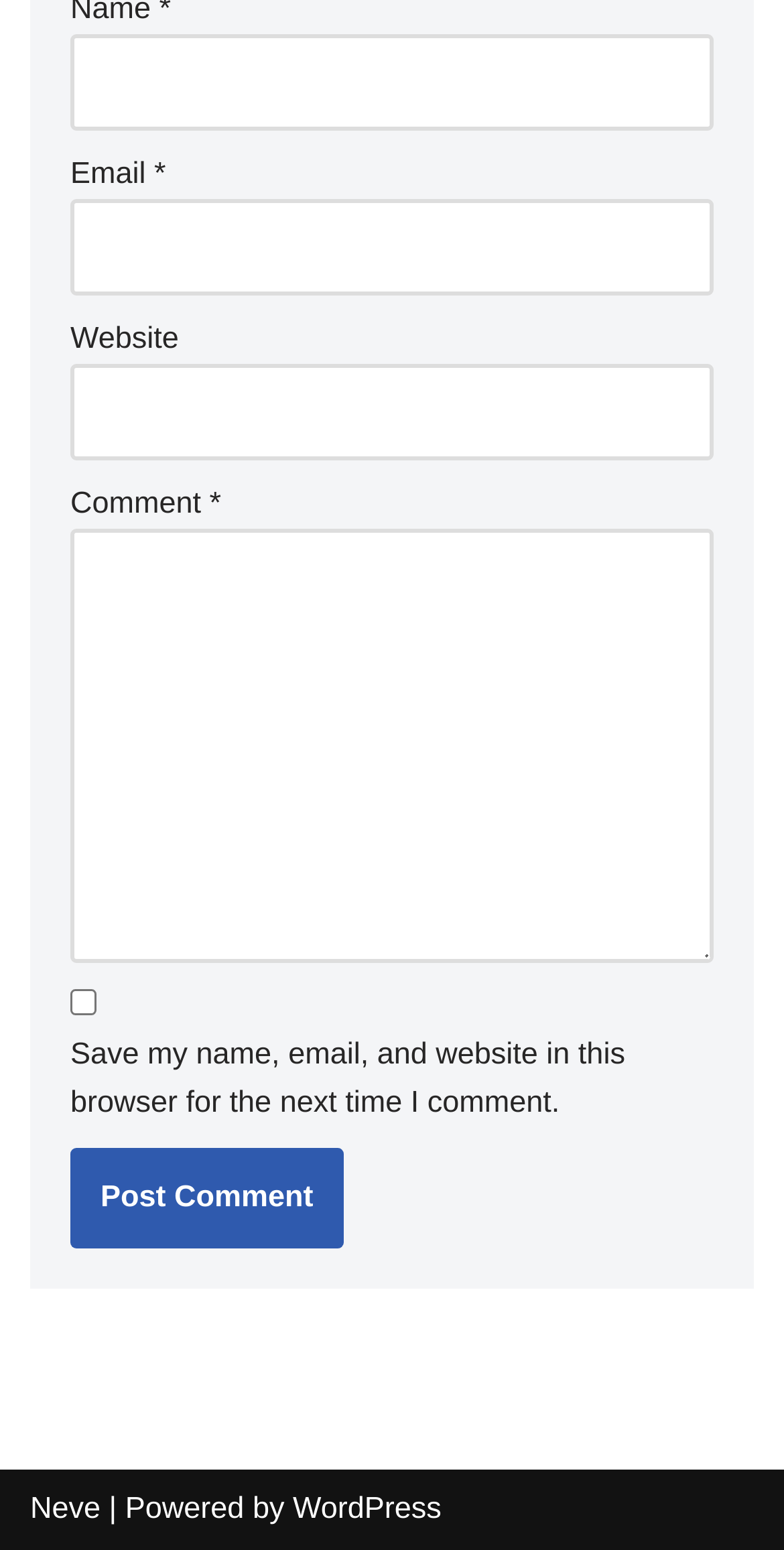Please find the bounding box coordinates of the element that must be clicked to perform the given instruction: "Enter your name". The coordinates should be four float numbers from 0 to 1, i.e., [left, top, right, bottom].

[0.09, 0.022, 0.91, 0.084]